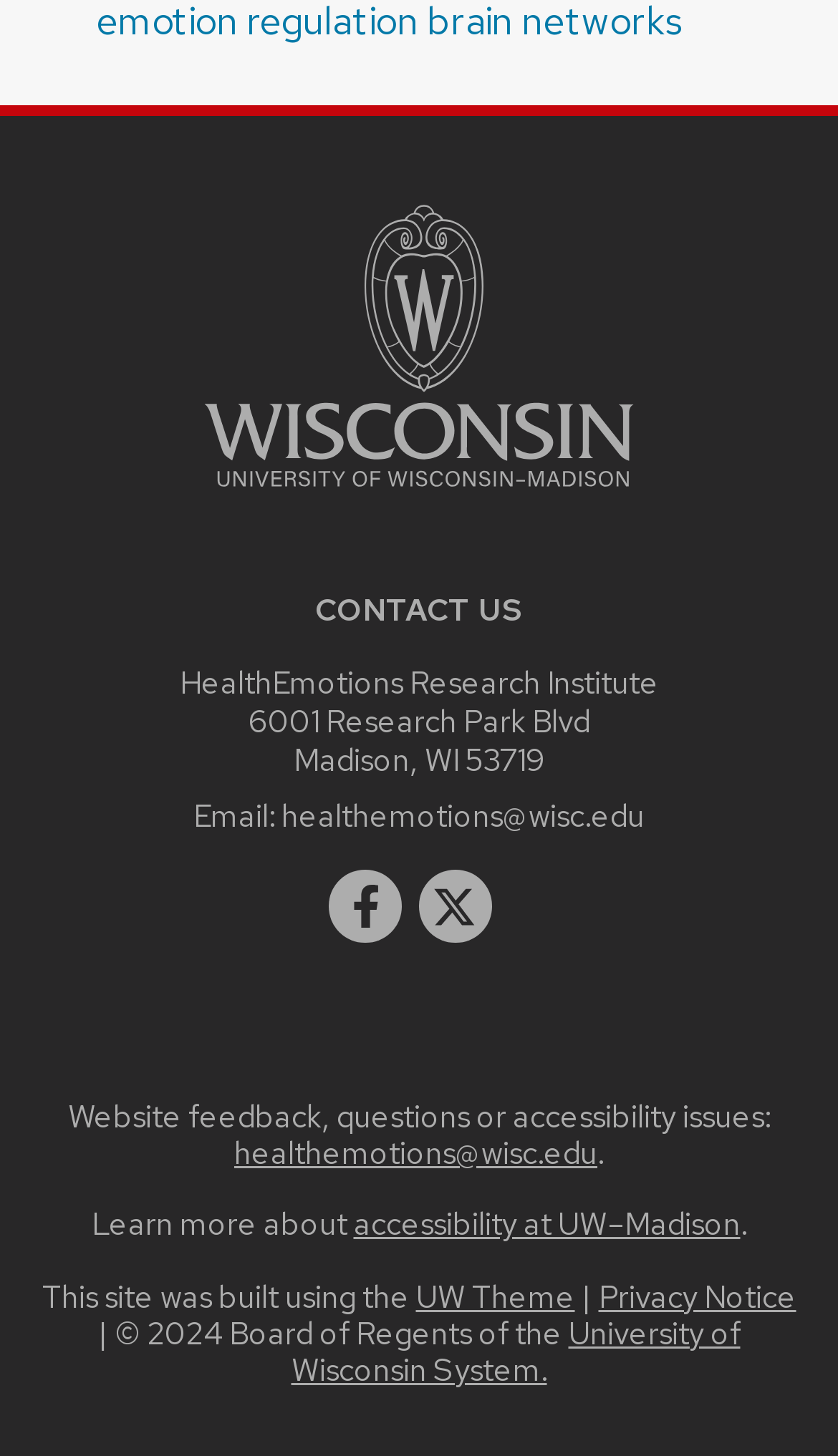Determine the bounding box for the UI element described here: "healthemotions@wisc.edu".

[0.336, 0.546, 0.769, 0.574]